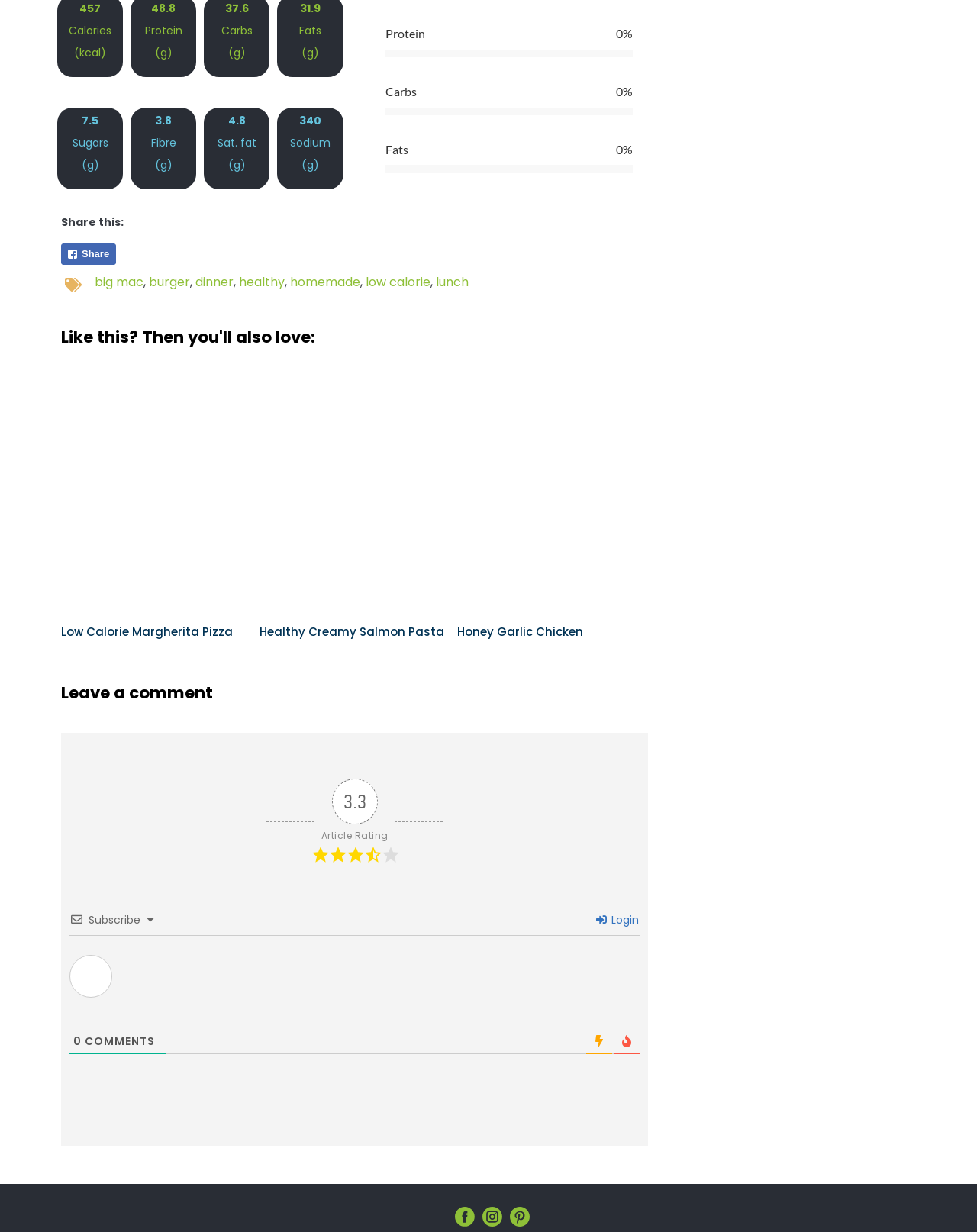Carefully observe the image and respond to the question with a detailed answer:
How many articles are listed on the webpage?

There are three article sections on the webpage, each with a heading and a link, listed below the nutrition facts section.